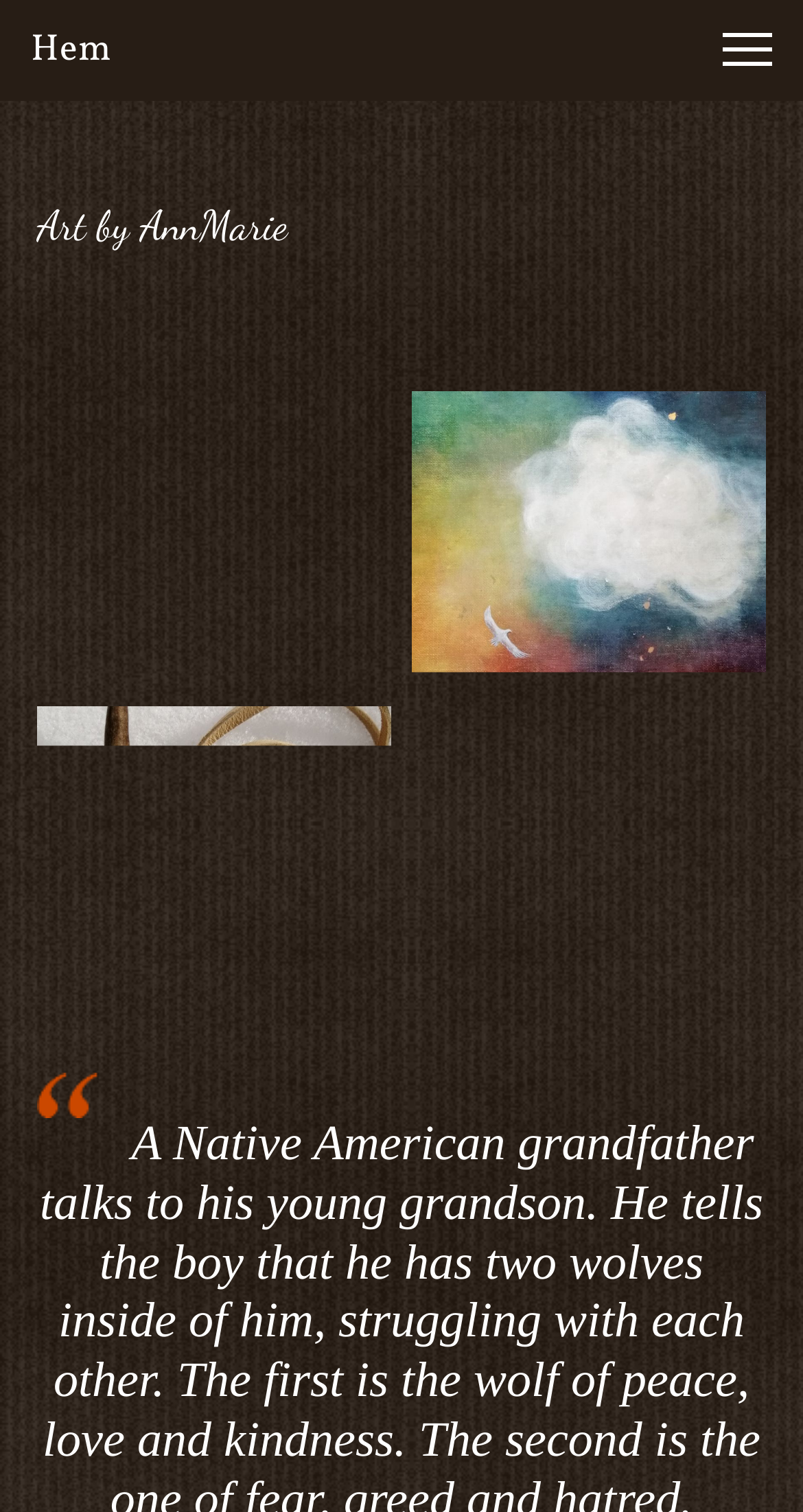Locate the UI element that matches the description title="Duva_moln_tavla" in the webpage screenshot. Return the bounding box coordinates in the format (top-left x, top-left y, bottom-right x, bottom-right y), with values ranging from 0 to 1.

[0.513, 0.258, 0.954, 0.453]